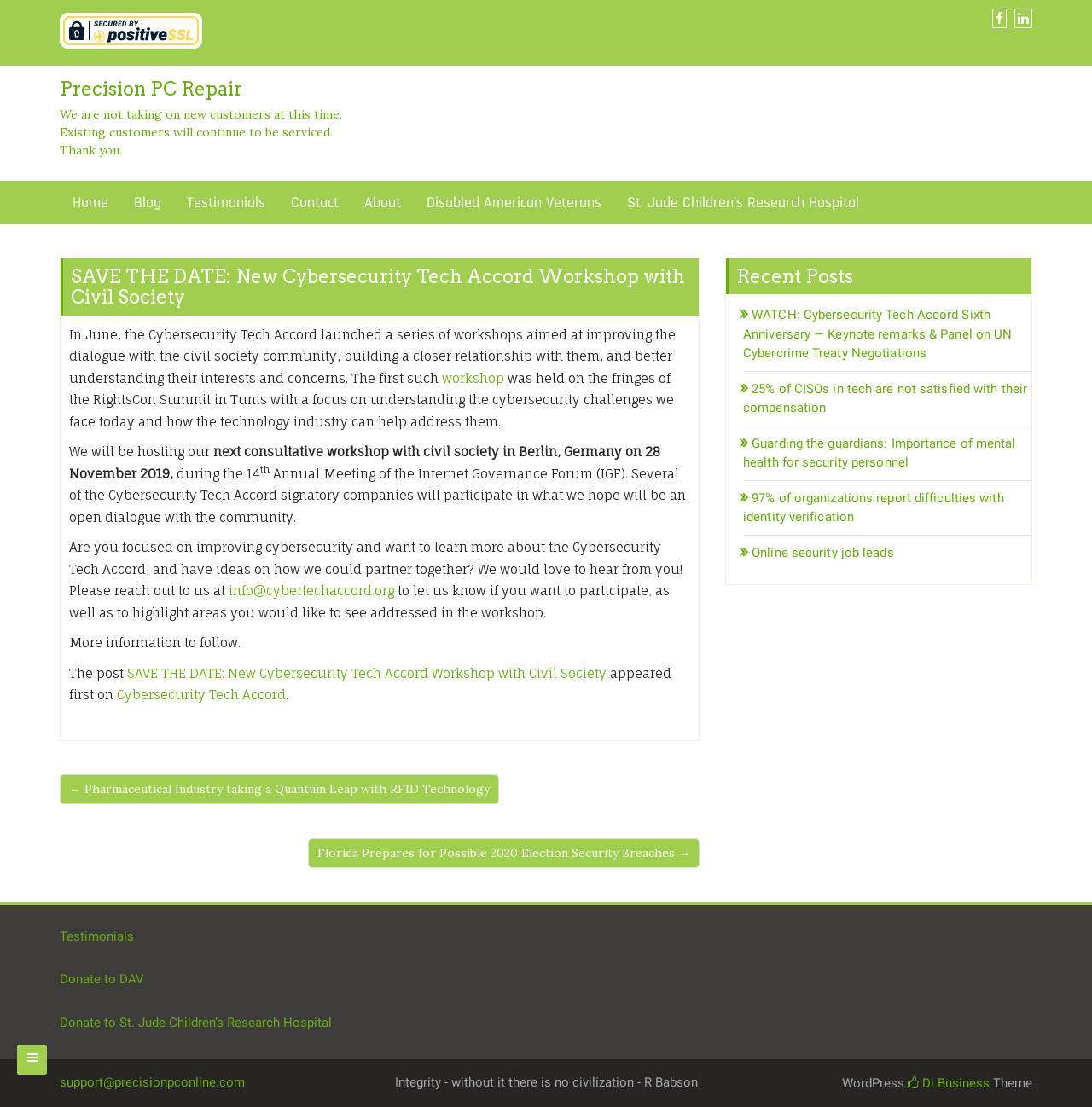Respond with a single word or phrase to the following question:
What is the name of the research hospital mentioned?

St. Jude Children’s Research Hospital